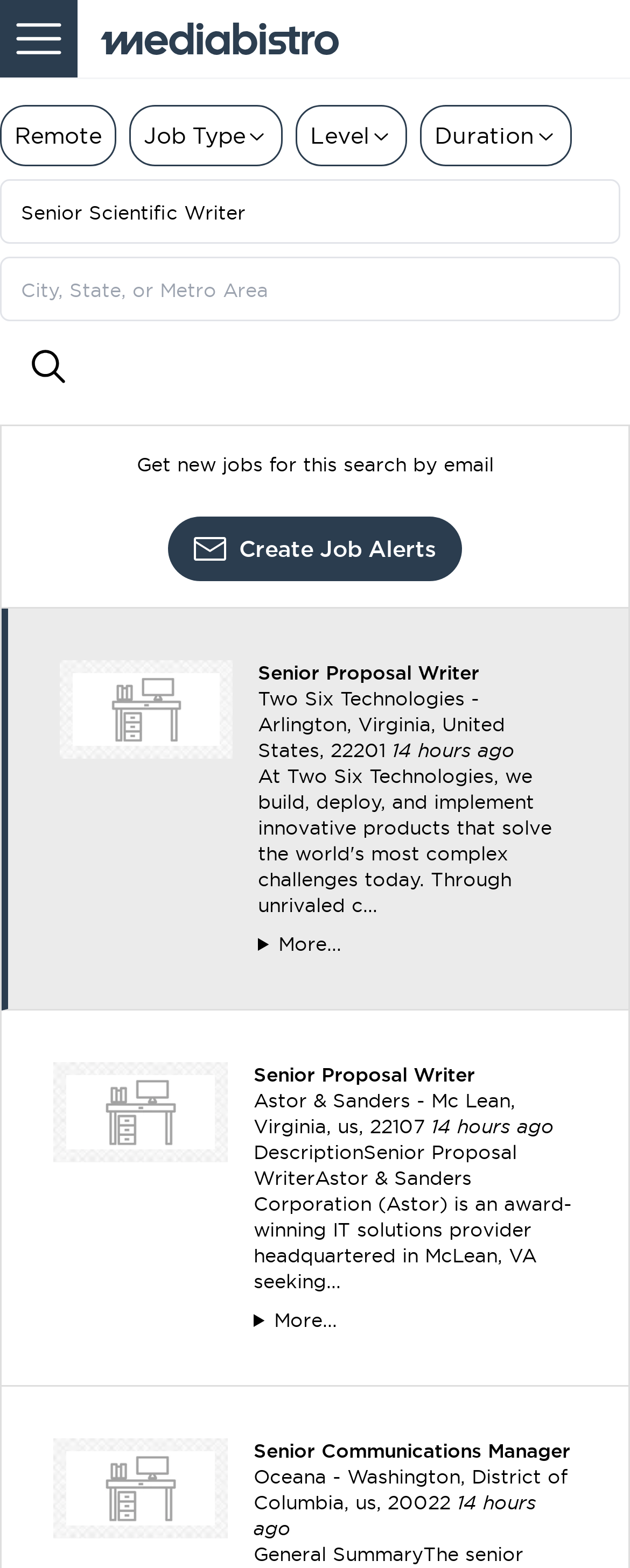Please give a succinct answer using a single word or phrase:
What is the location of the second job listing?

Mc Lean, Virginia, us, 22107